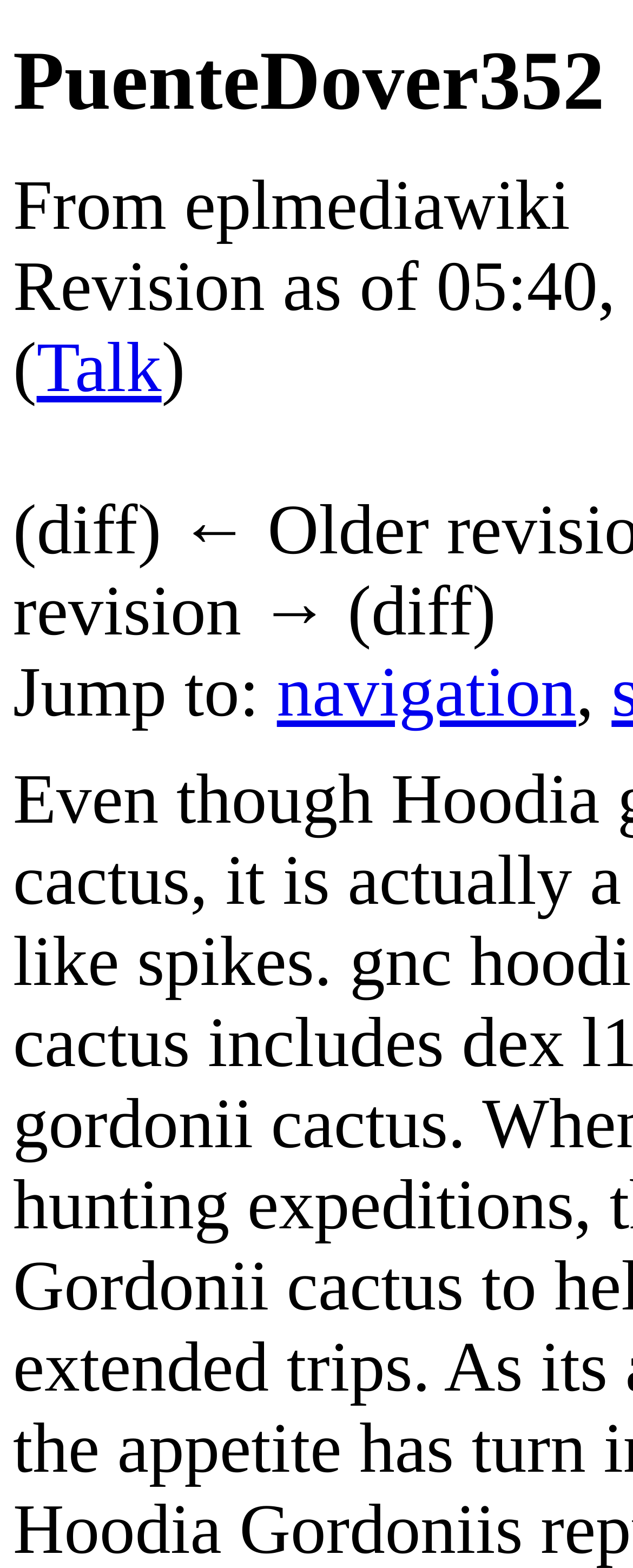Articulate a detailed summary of the webpage's content and design.

The webpage is titled "PuenteDover352 - eplmediawiki" and has a top section with several elements. On the top-left, there is a text "From eplmediawiki" followed by an opening parenthesis. To the right of the parenthesis, there is a link labeled "Talk" and then a closing parenthesis. 

Below this top section, there is a "Jump to:" label, which is followed by a link labeled "navigation" on its right side. A comma is placed to the right of the "navigation" link.